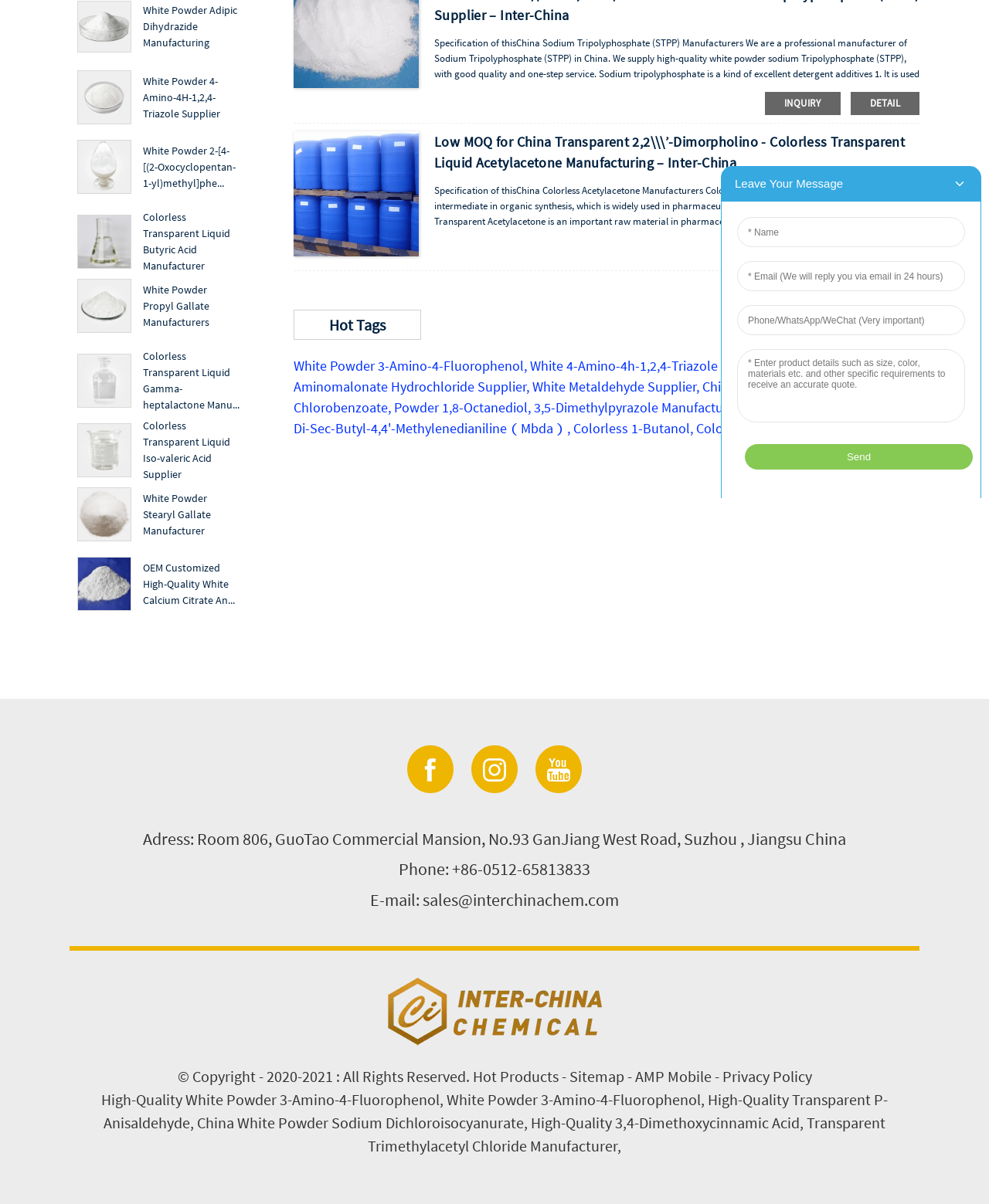Using the format (top-left x, top-left y, bottom-right x, bottom-right y), provide the bounding box coordinates for the described UI element. All values should be floating point numbers between 0 and 1: White Powder 4-Amino-4H-1,2,4-Triazole Supplier

[0.145, 0.061, 0.223, 0.1]